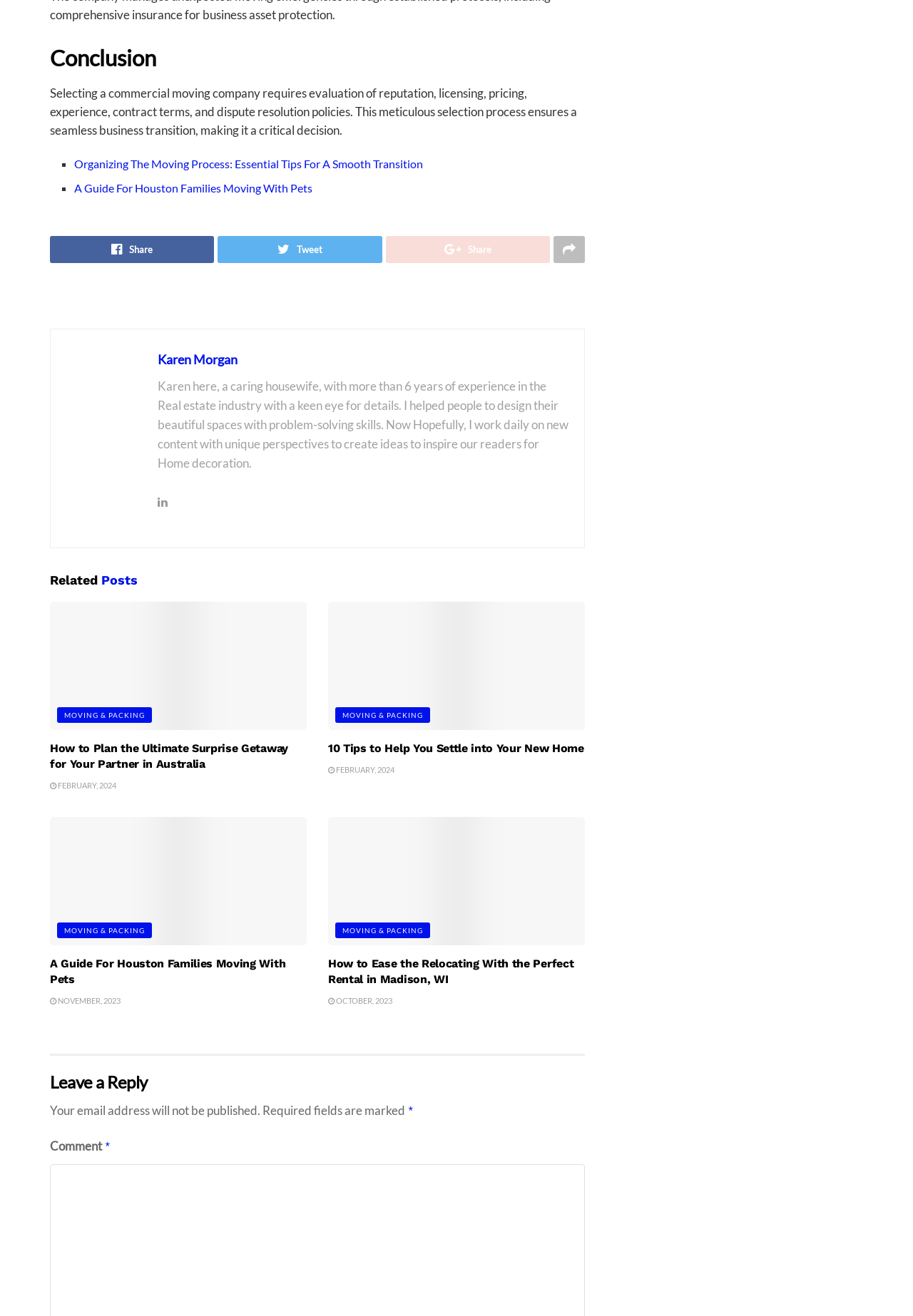Predict the bounding box coordinates of the area that should be clicked to accomplish the following instruction: "View the author's profile". The bounding box coordinates should consist of four float numbers between 0 and 1, i.e., [left, top, right, bottom].

[0.173, 0.267, 0.26, 0.279]